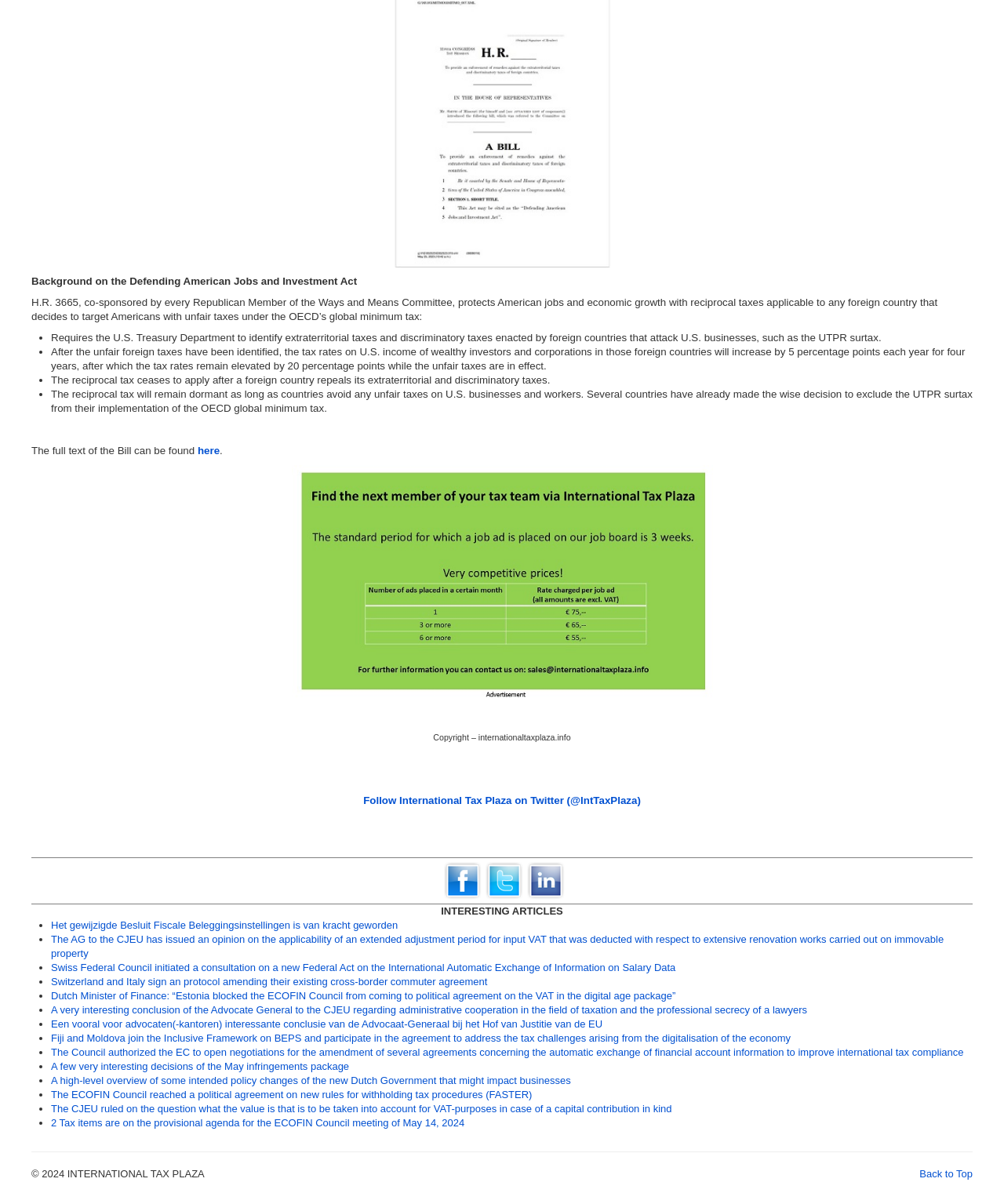Determine the bounding box for the HTML element described here: "title="Submit to Facebook"". The coordinates should be given as [left, top, right, bottom] with each number being a float between 0 and 1.

[0.442, 0.726, 0.479, 0.736]